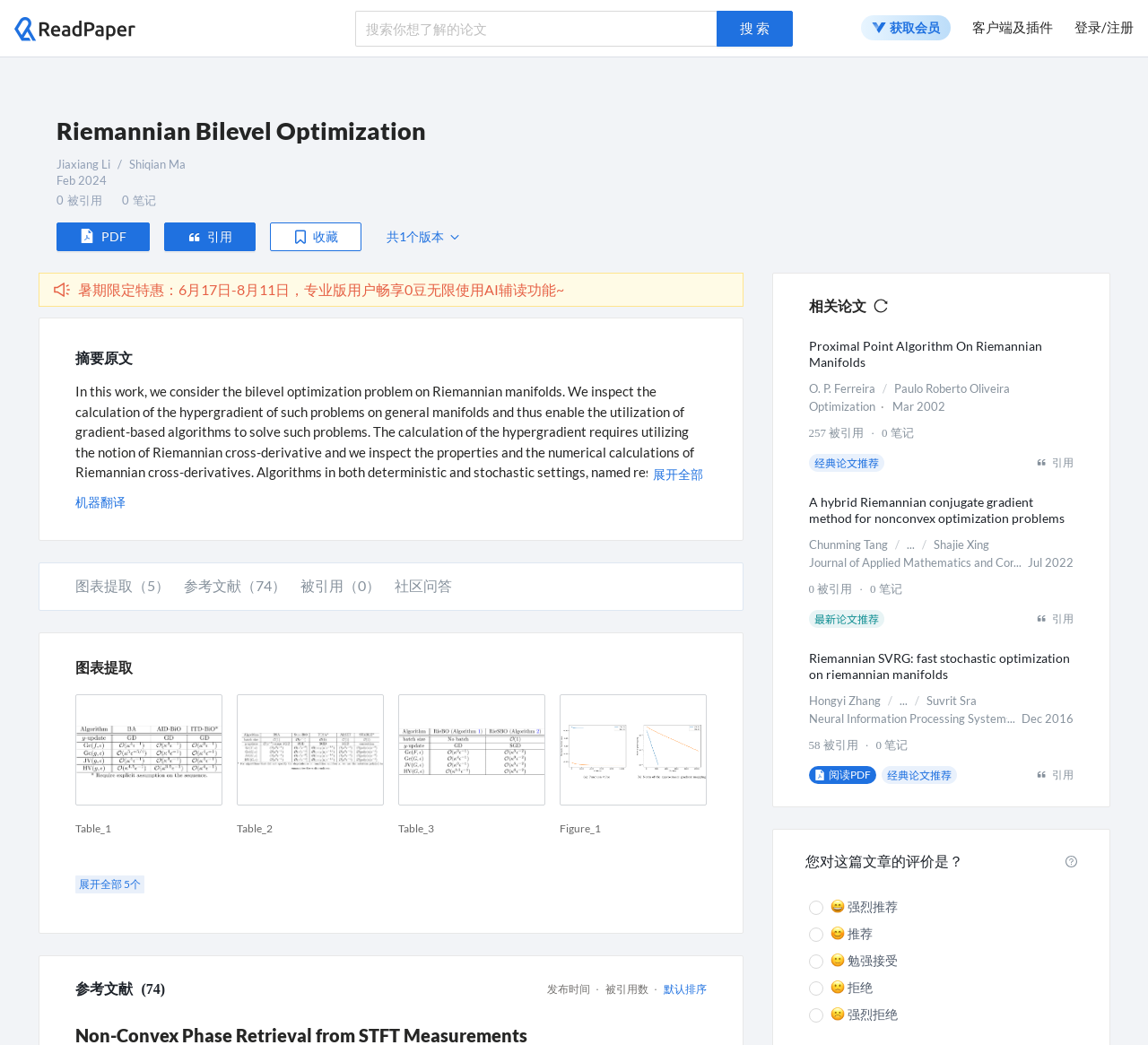What is the title of the paper?
Look at the image and respond to the question as thoroughly as possible.

The title of the paper can be found in the heading element with the text 'Riemannian Bilevel Optimization'.